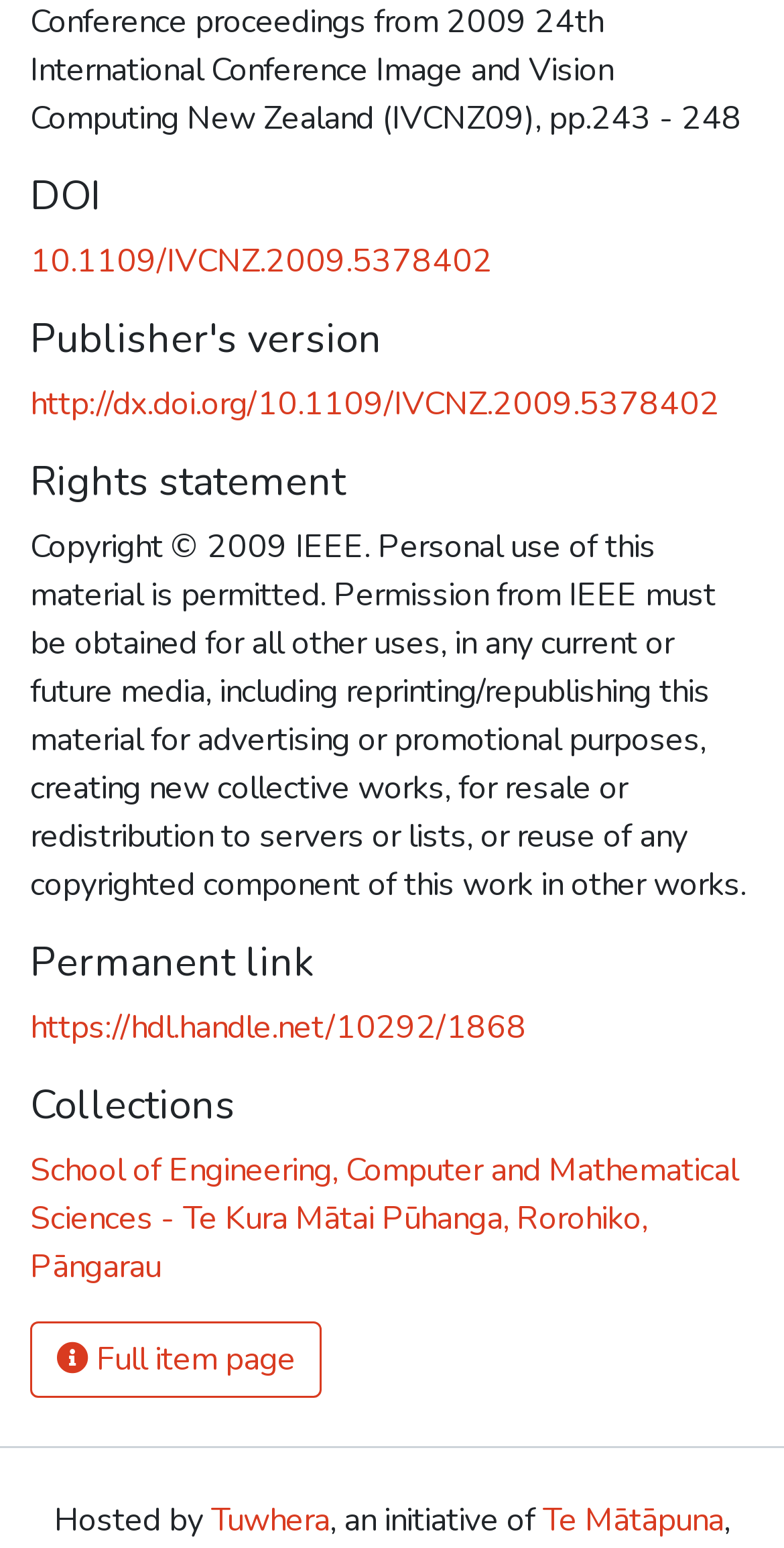What is the rights statement of the publication?
Please answer the question with as much detail and depth as you can.

The rights statement can be found in the static text below the 'Rights statement' heading, which states 'Copyright © 2009 IEEE. Personal use of this material is permitted. Permission from IEEE must be obtained for all other uses...'.